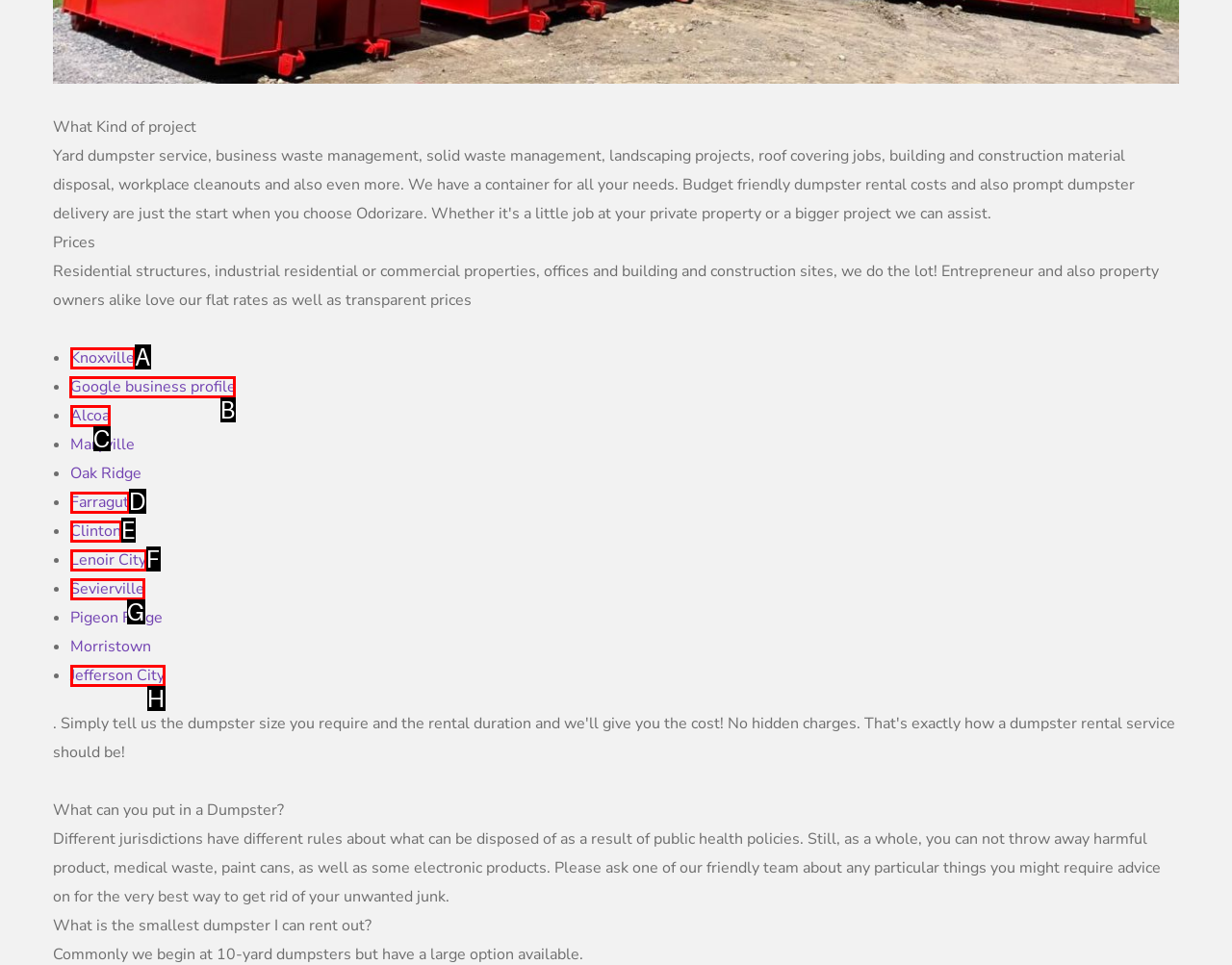For the given instruction: Click on Google business profile, determine which boxed UI element should be clicked. Answer with the letter of the corresponding option directly.

B